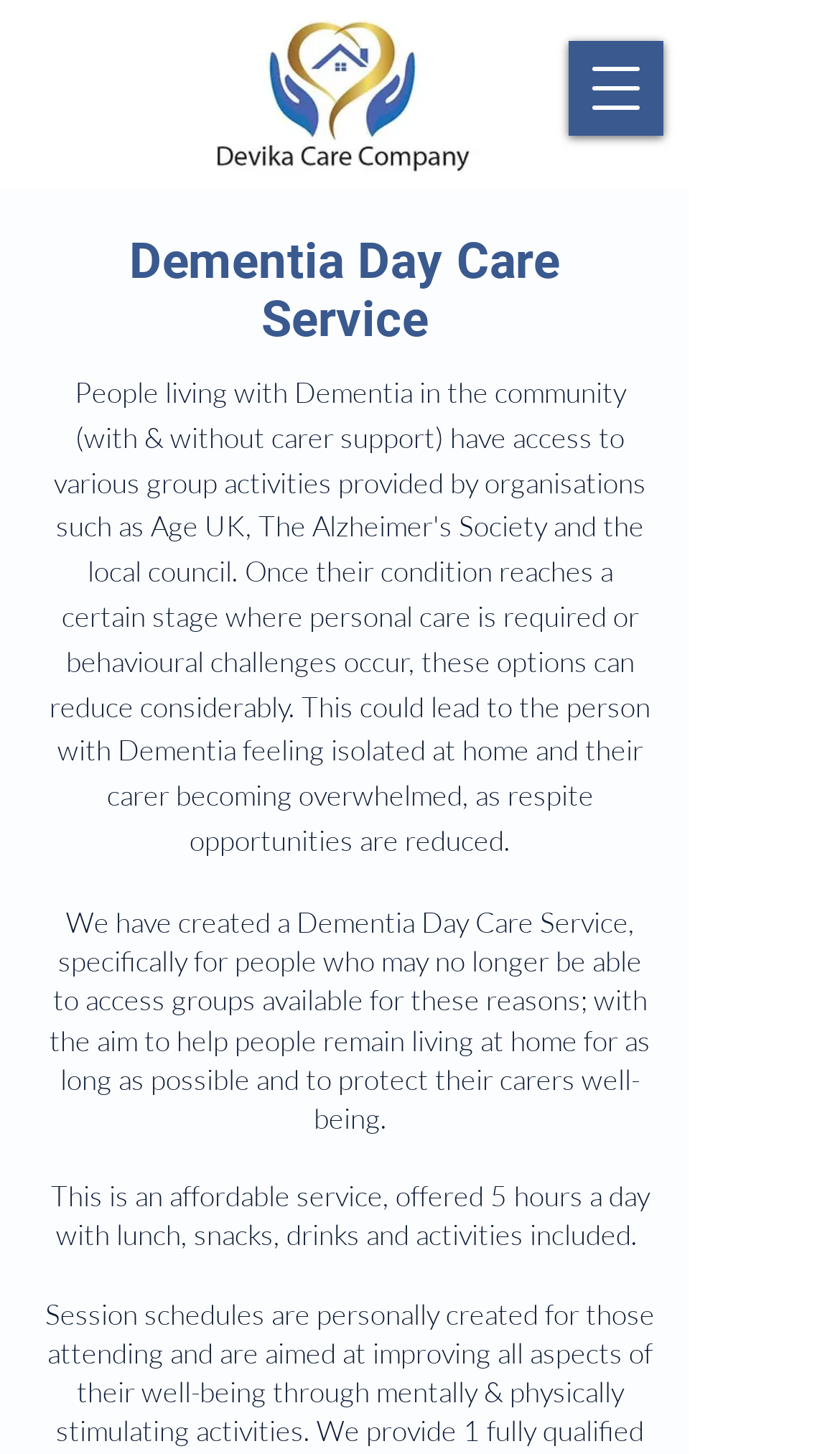Please answer the following question using a single word or phrase: 
Why do people with Dementia need this service?

To avoid feeling isolated